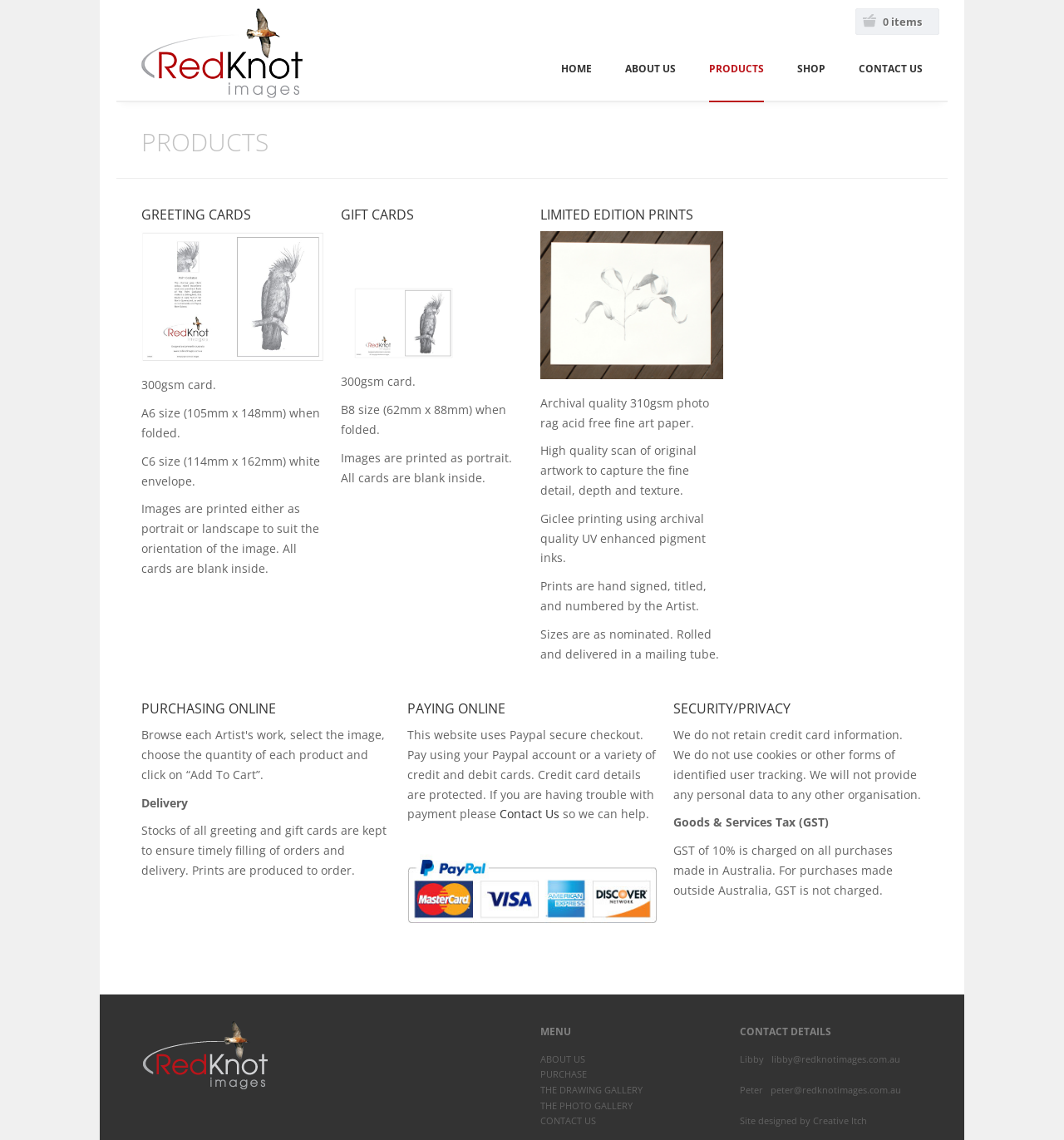What payment method is accepted on this website?
Please answer the question with as much detail as possible using the screenshot.

The webpage mentions that 'This website uses Paypal secure checkout' and also displays the PayPal acceptance mark, indicating that PayPal is the accepted payment method on this website.